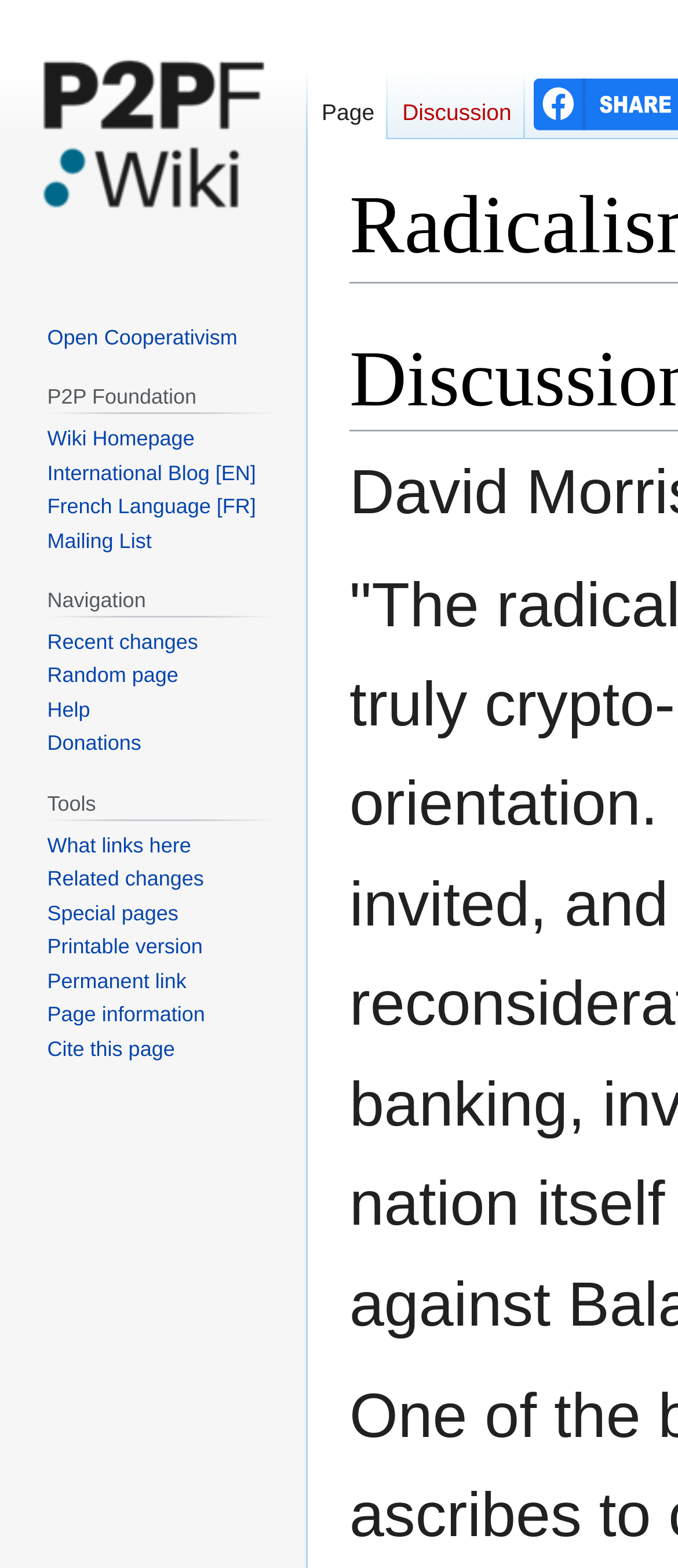Indicate the bounding box coordinates of the clickable region to achieve the following instruction: "View recent changes."

[0.07, 0.402, 0.292, 0.417]